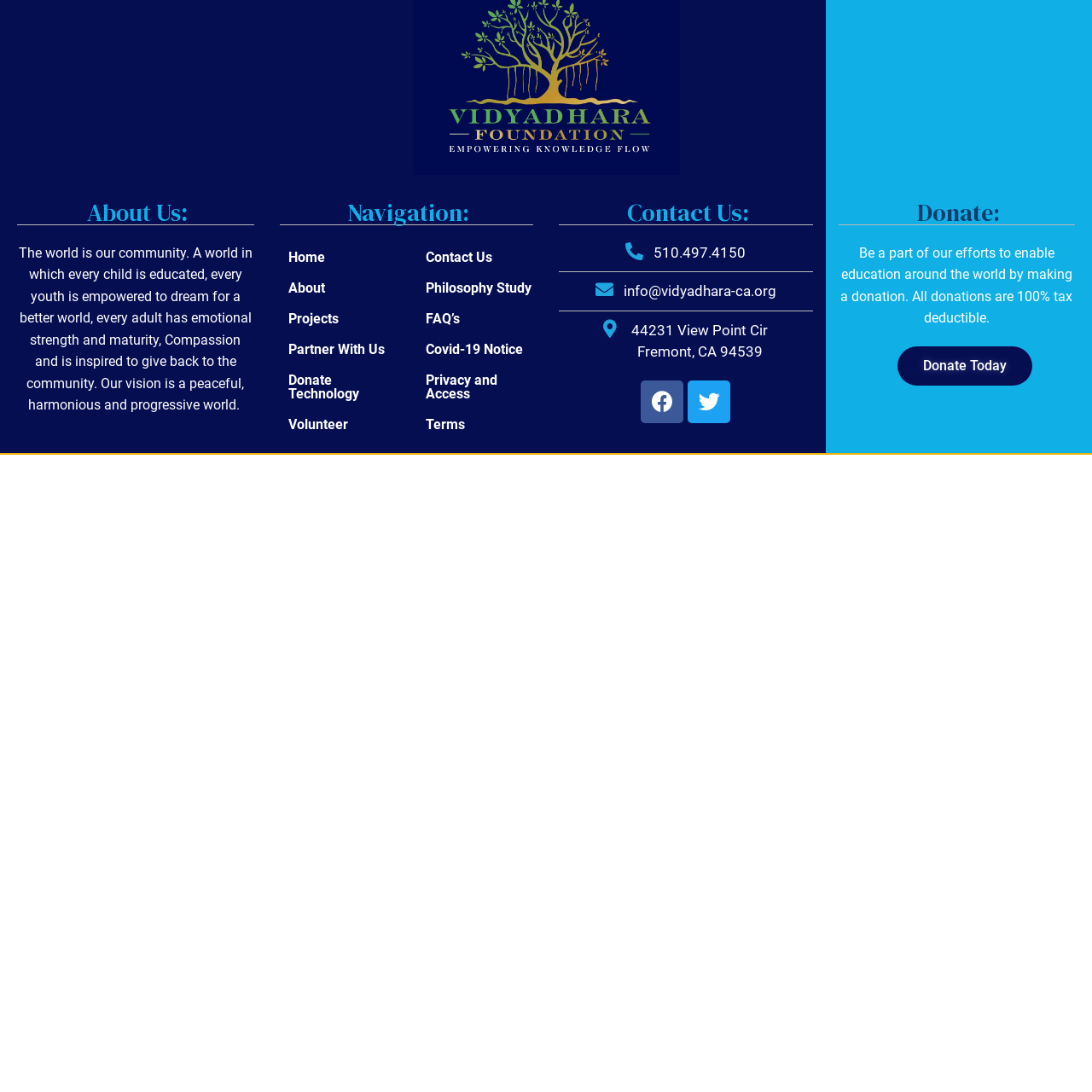Identify the bounding box coordinates for the UI element described as follows: Twitter. Use the format (top-left x, top-left y, bottom-right x, bottom-right y) and ensure all values are floating point numbers between 0 and 1.

[0.63, 0.348, 0.669, 0.387]